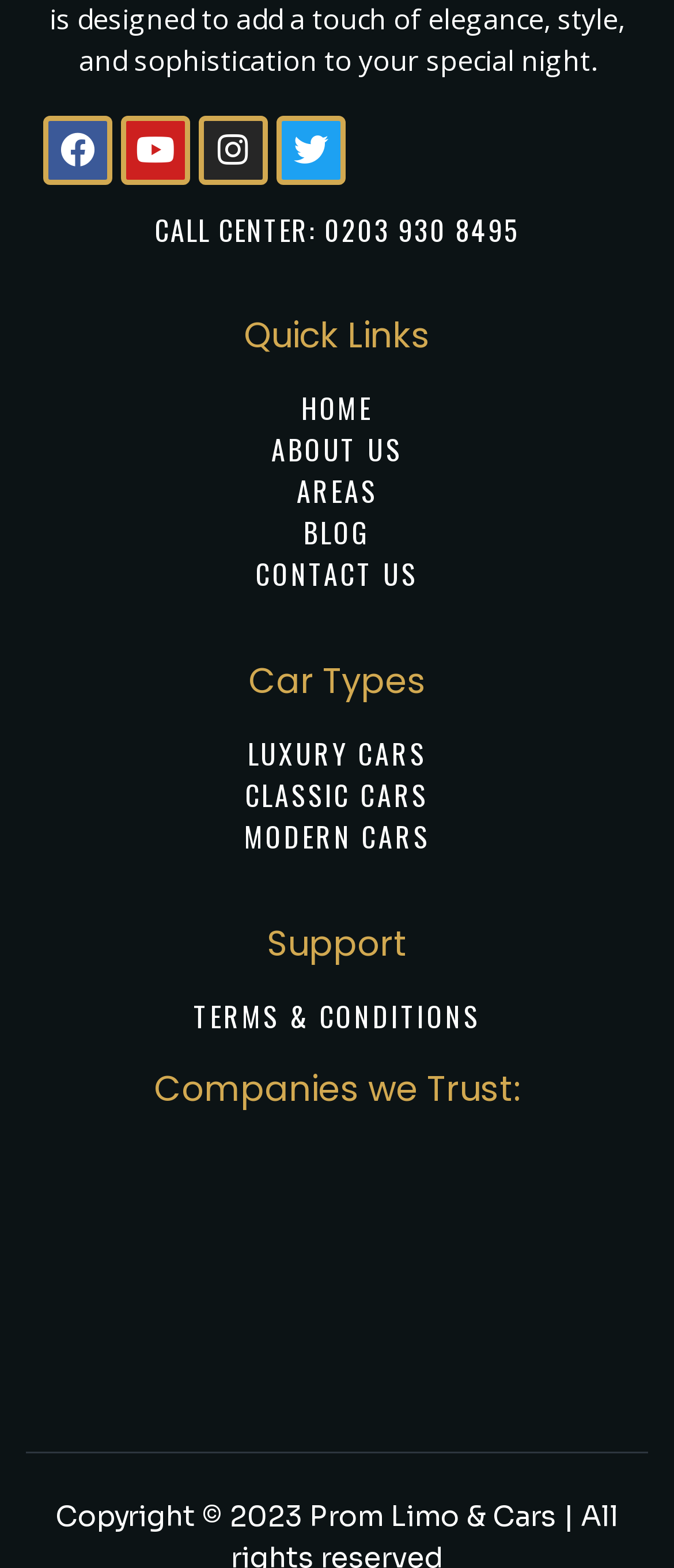Identify the bounding box coordinates of the specific part of the webpage to click to complete this instruction: "Visit Facebook page".

[0.064, 0.074, 0.167, 0.118]